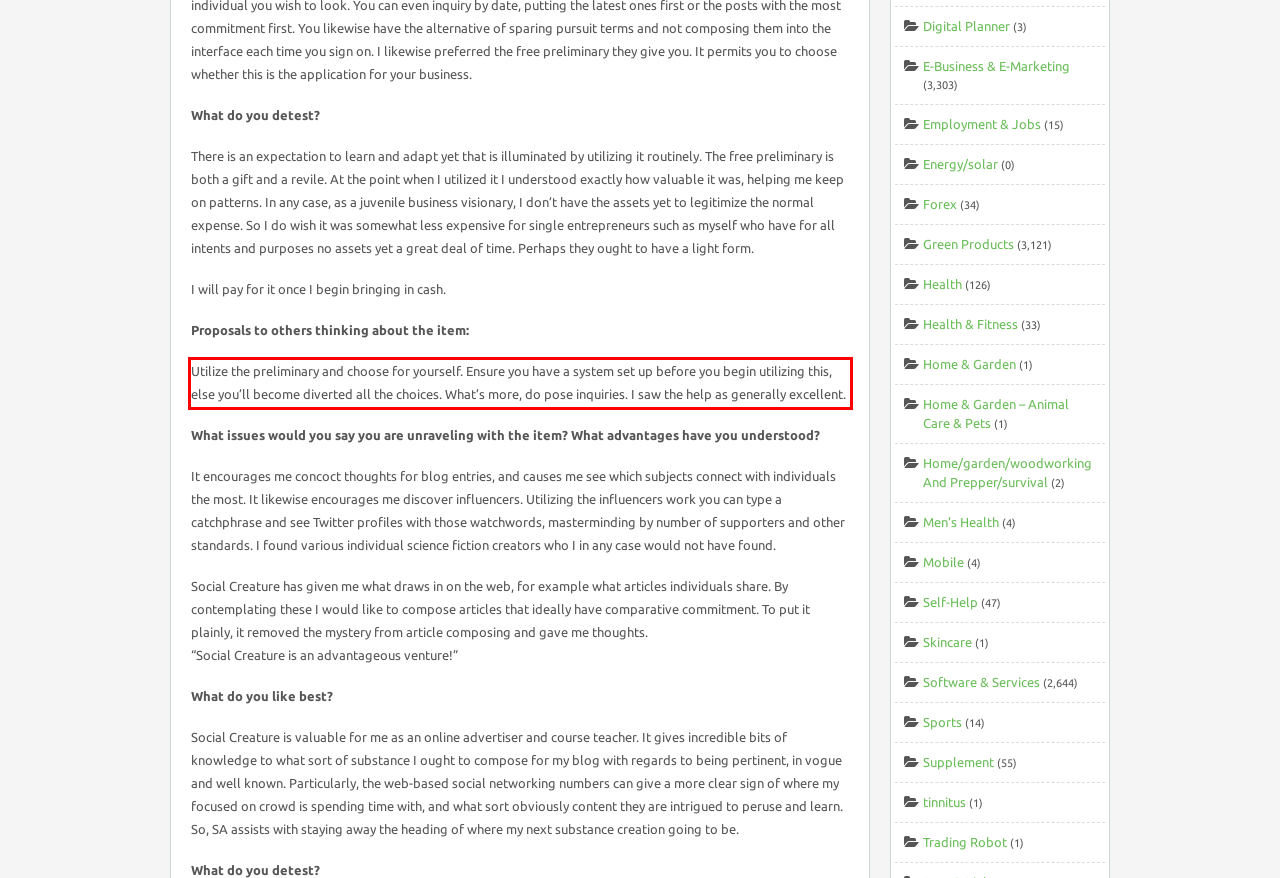Please examine the screenshot of the webpage and read the text present within the red rectangle bounding box.

Utilize the preliminary and choose for yourself. Ensure you have a system set up before you begin utilizing this, else you’ll become diverted all the choices. What’s more, do pose inquiries. I saw the help as generally excellent.